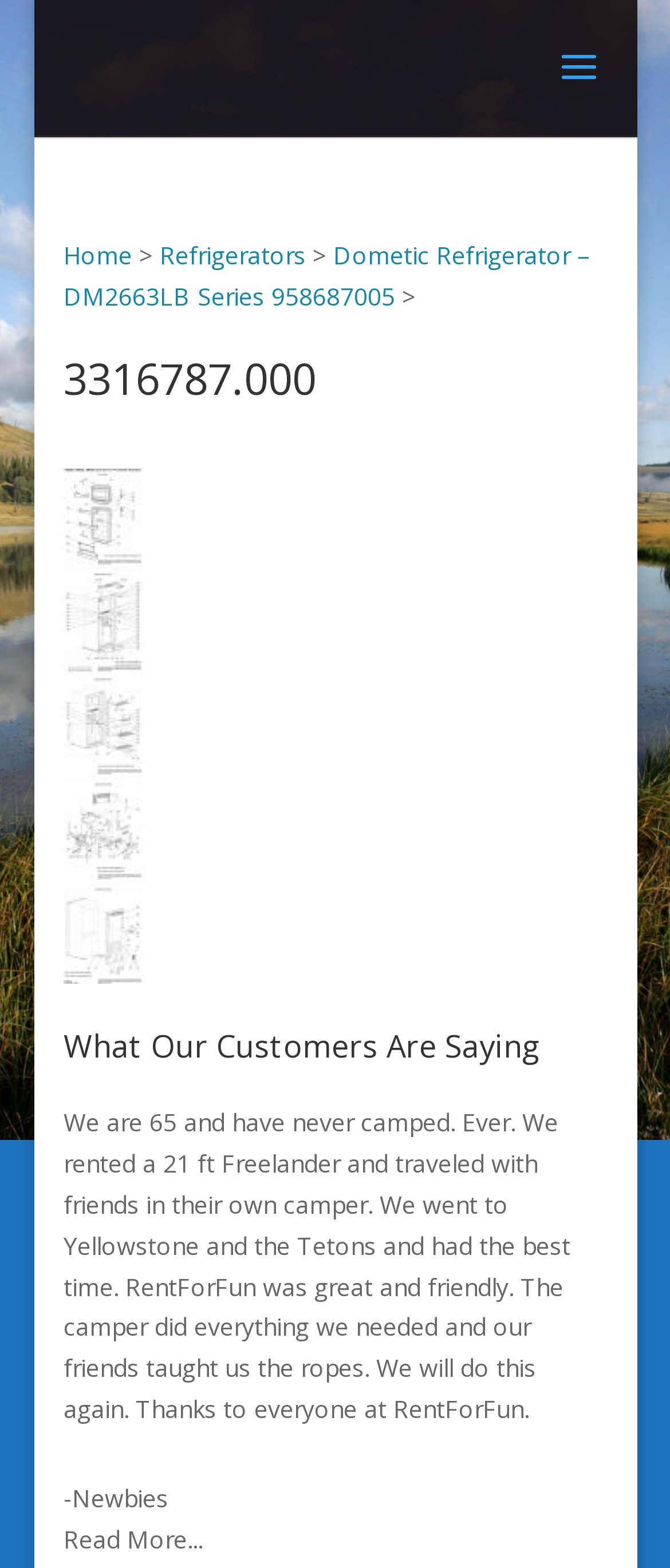Could you please study the image and provide a detailed answer to the question:
What is the name of the product being described?

The link 'Dometic Refrigerator – DM2663LB Series 958687005' suggests that this is the name of the product being described on this webpage.